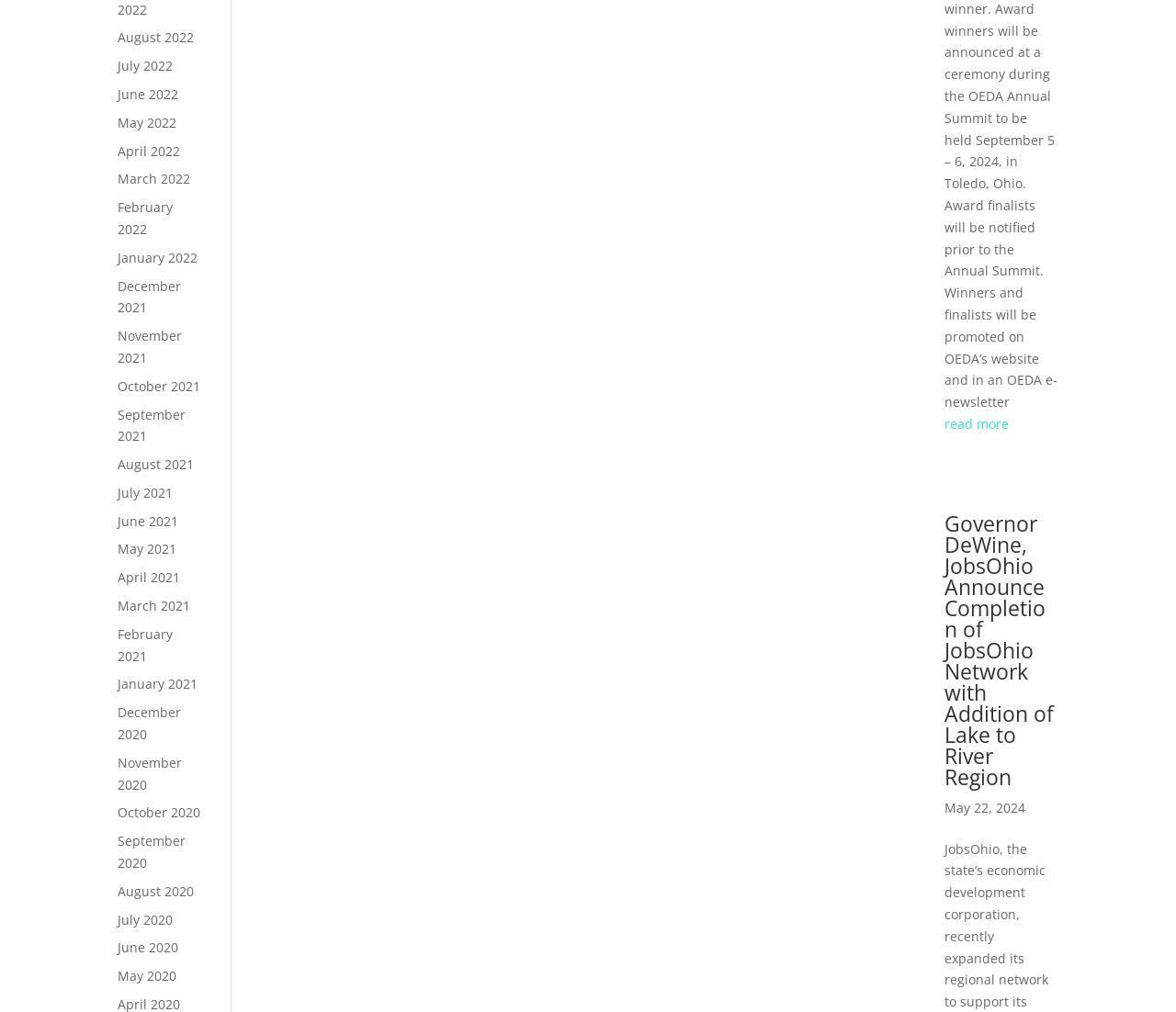How many links are there on the webpage?
Using the visual information, answer the question in a single word or phrase.

31